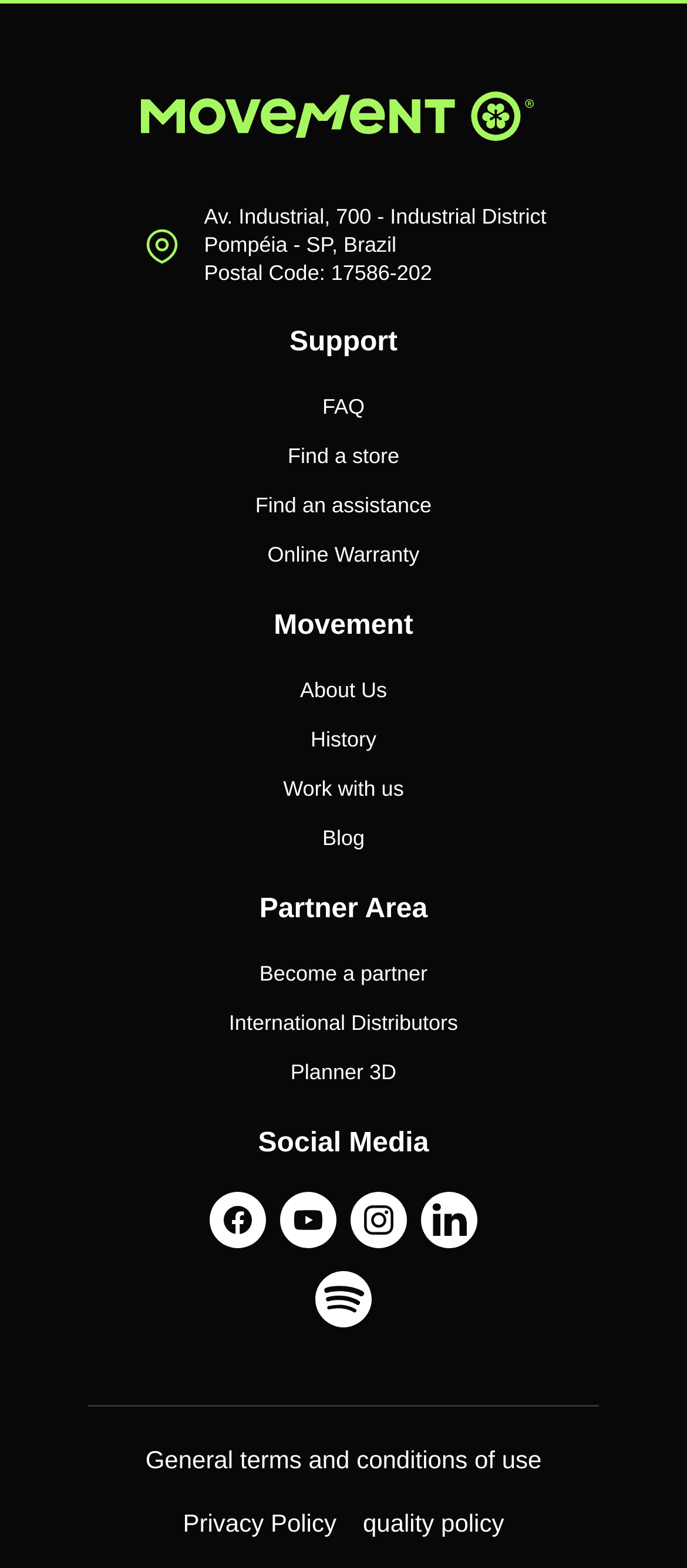Answer the question using only a single word or phrase: 
How many social media links are there?

5